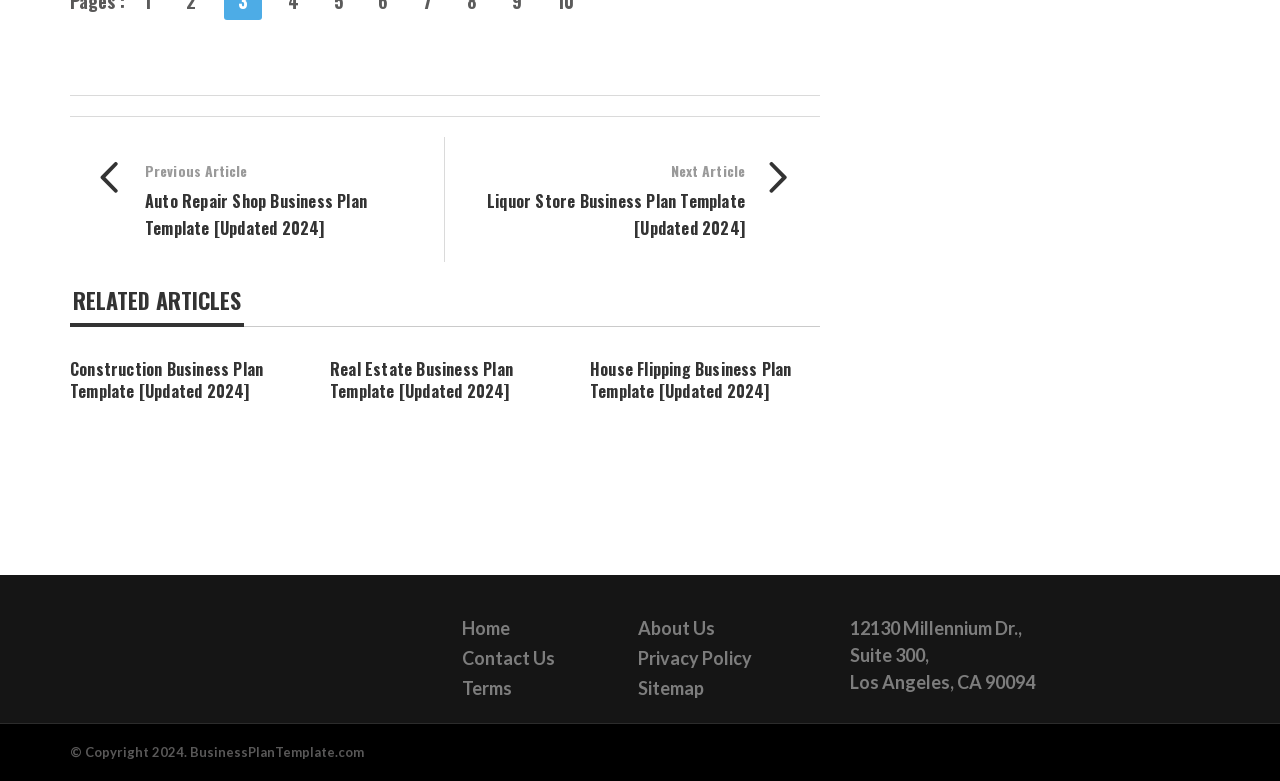Provide a short answer using a single word or phrase for the following question: 
What is the address of the company?

12130 Millennium Dr., Suite 300, Los Angeles, CA 90094